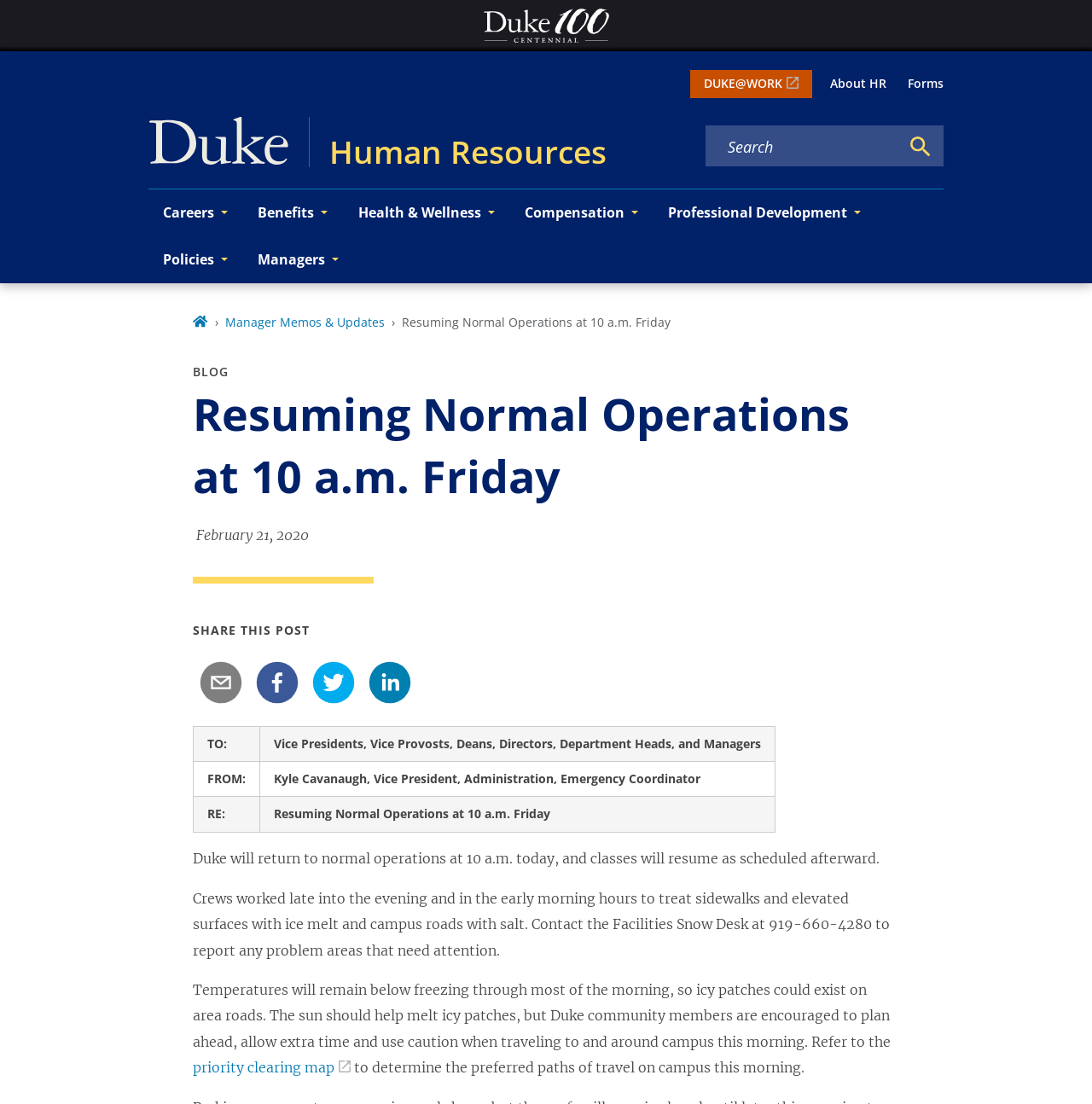Find the bounding box coordinates of the element I should click to carry out the following instruction: "Search for keywords".

[0.647, 0.124, 0.823, 0.143]